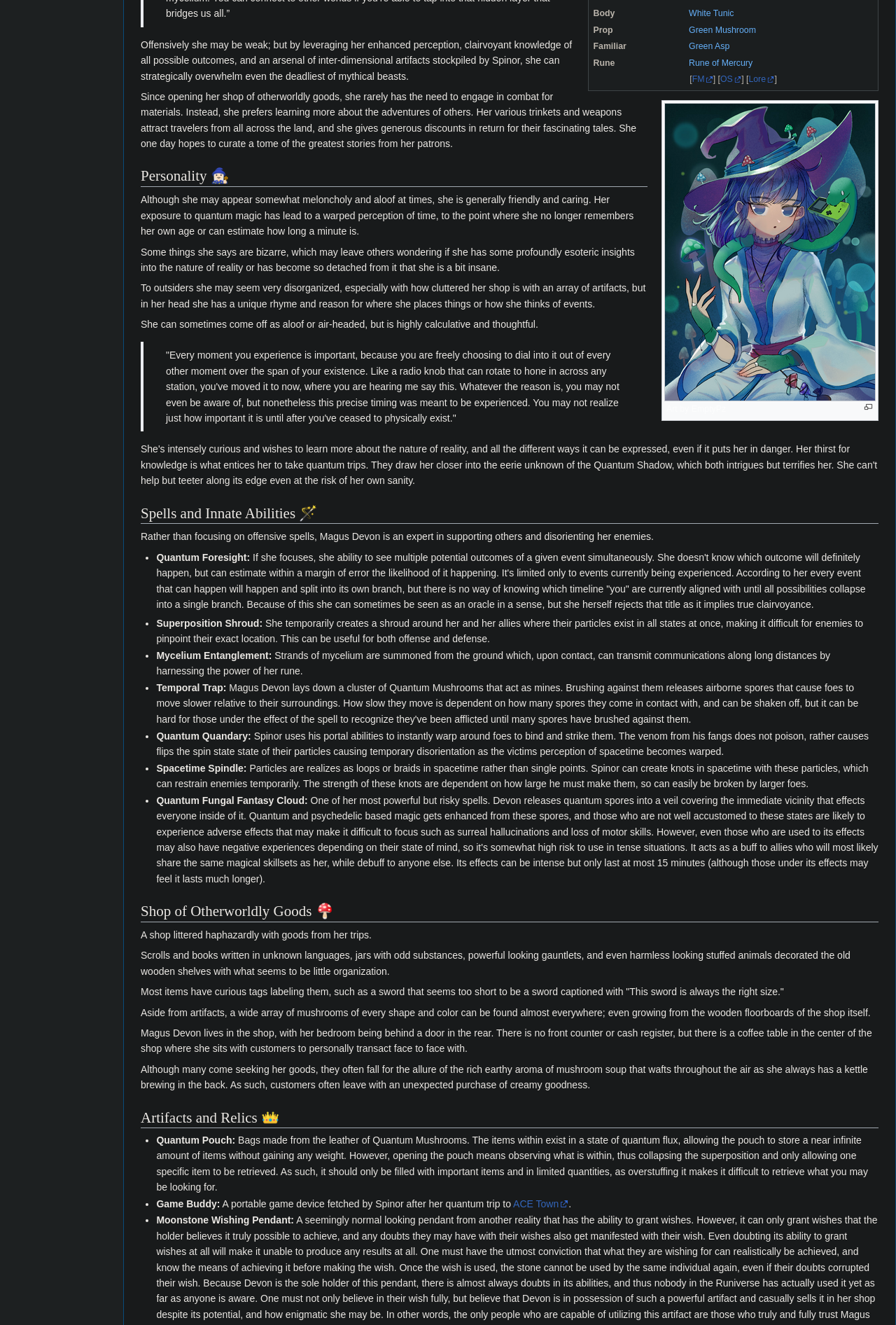Based on the element description: "parent_node: Art by EmptyPz", identify the bounding box coordinates for this UI element. The coordinates must be four float numbers between 0 and 1, listed as [left, top, right, bottom].

[0.739, 0.076, 0.98, 0.305]